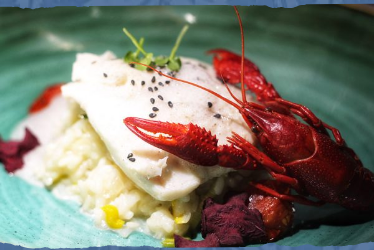Describe every significant element in the image thoroughly.

This image showcases an elegant dish presented on a vibrant teal plate. The centerpiece features a delicate fillet of fish, complemented by a serving of creamy risotto adorned with pops of color from purple vegetables and sweet corn. Placing emphasis on the dish's sophistication, a vividly red crayfish rests alongside the fish, adding a striking contrast that enhances the visual appeal. Sprigs of fresh herbs provide a touch of green, while a sprinkle of black sesame seeds adds a refined finishing touch. This delightful culinary creation reflects a refined dining experience, likely found in a restaurant setting dedicated to presenting artful and flavorful dishes.